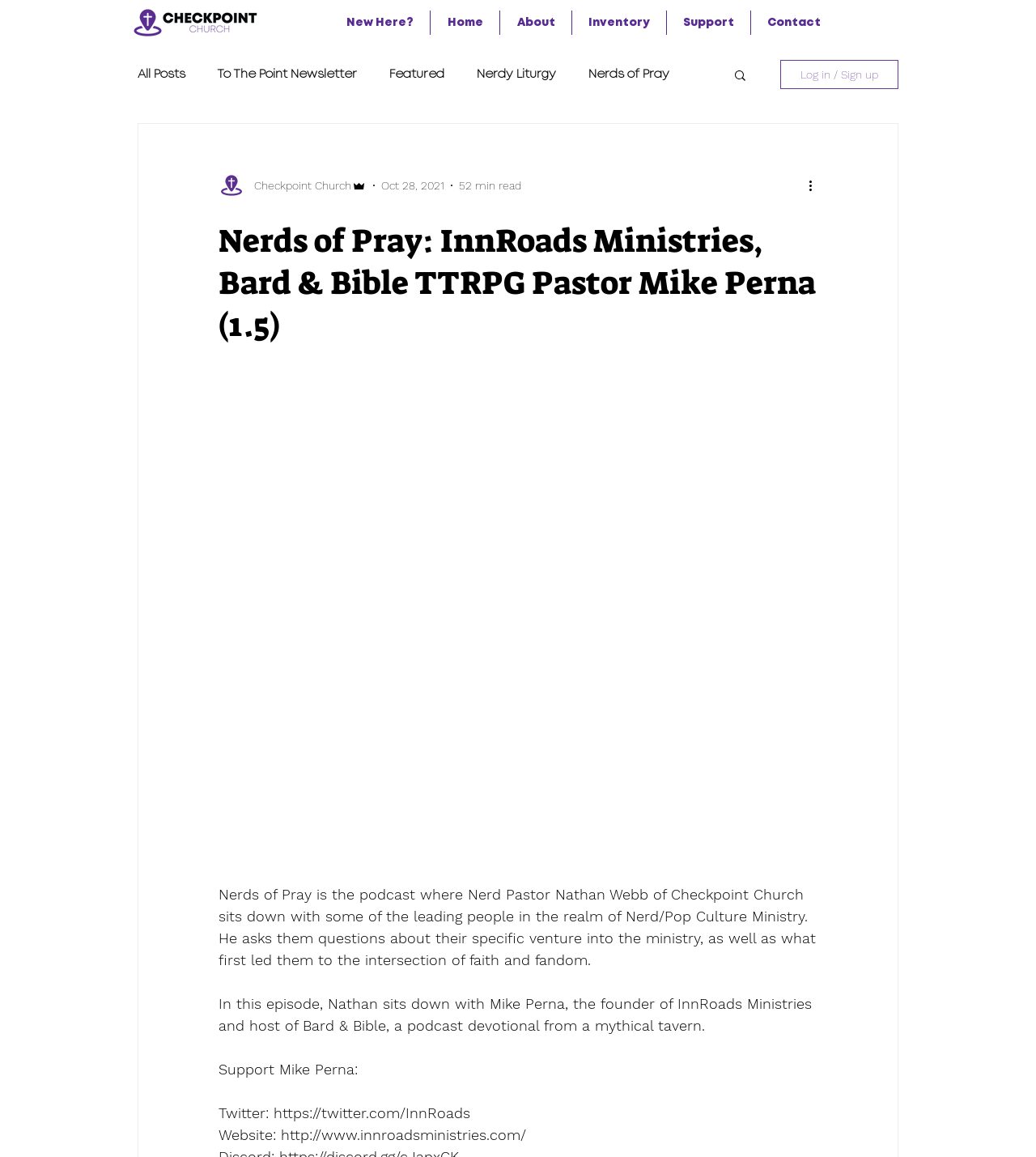Answer the question with a brief word or phrase:
What is the name of the podcast?

Nerds of Pray